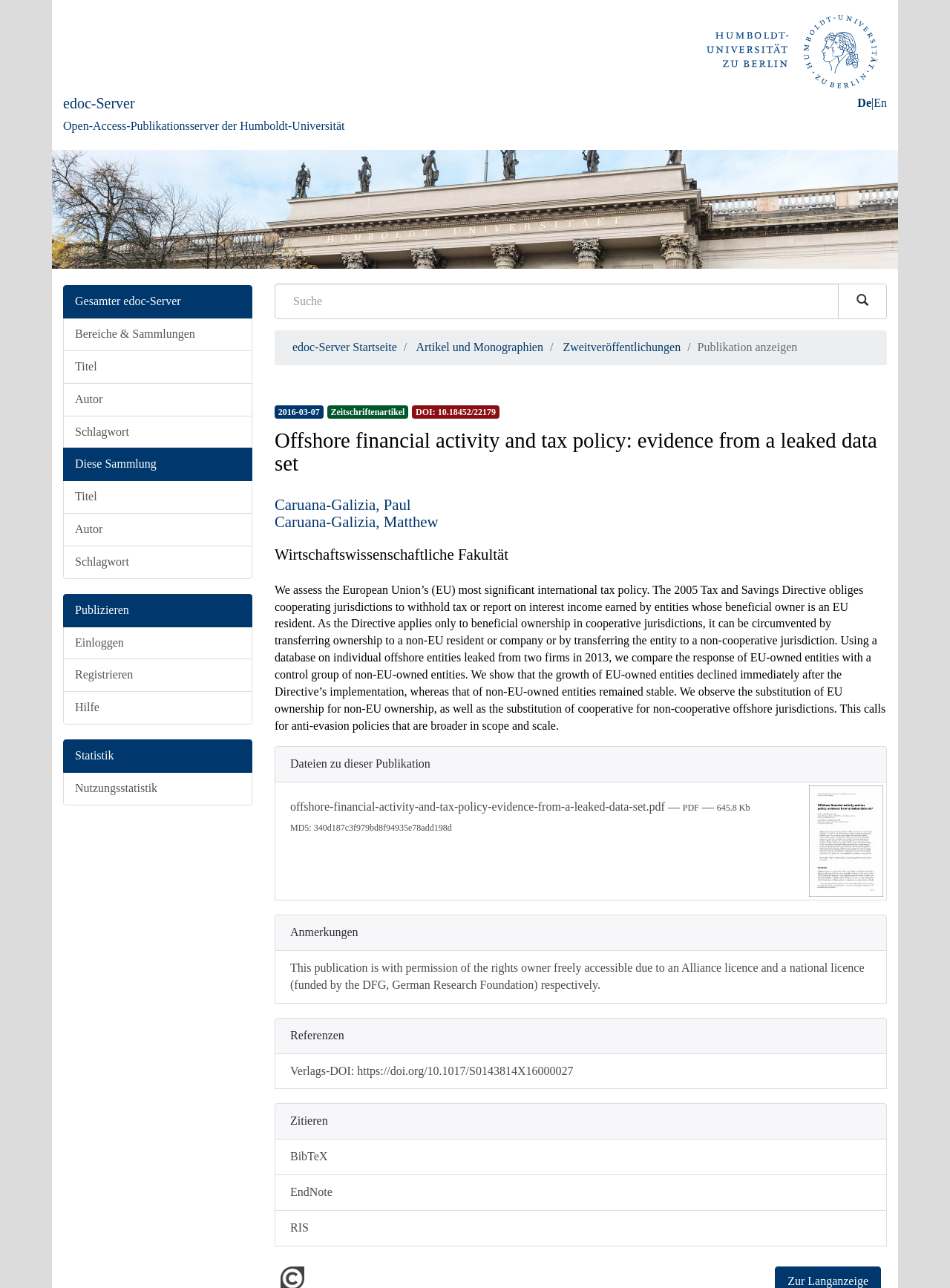Determine the bounding box coordinates of the region to click in order to accomplish the following instruction: "Login to the system". Provide the coordinates as four float numbers between 0 and 1, specifically [left, top, right, bottom].

[0.066, 0.486, 0.266, 0.512]